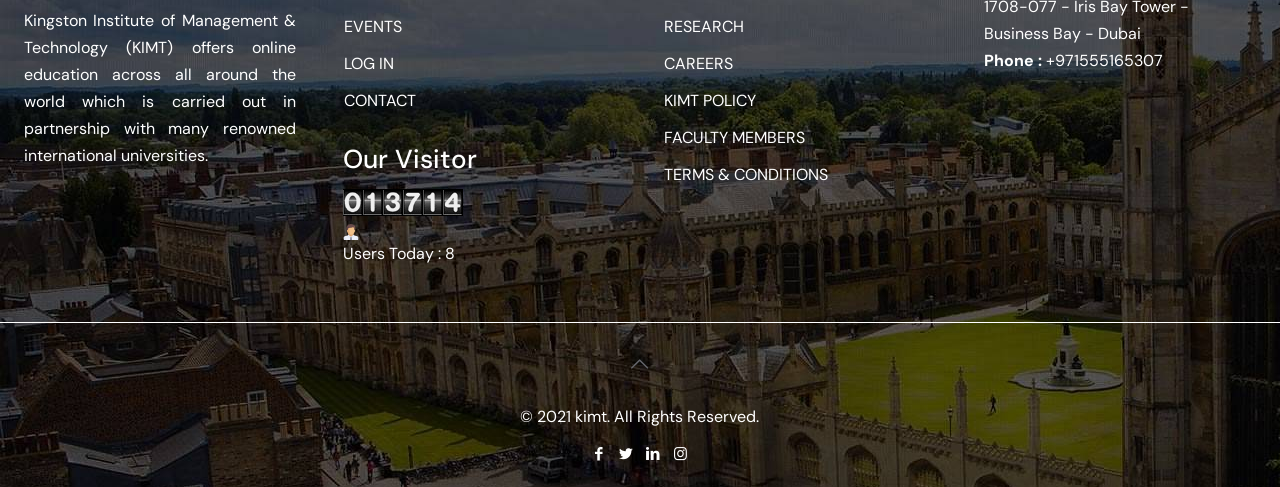What is the phone number of the institution?
Please give a well-detailed answer to the question.

The phone number of the institution can be found at the bottom of the webpage, next to the static text 'Phone :'.